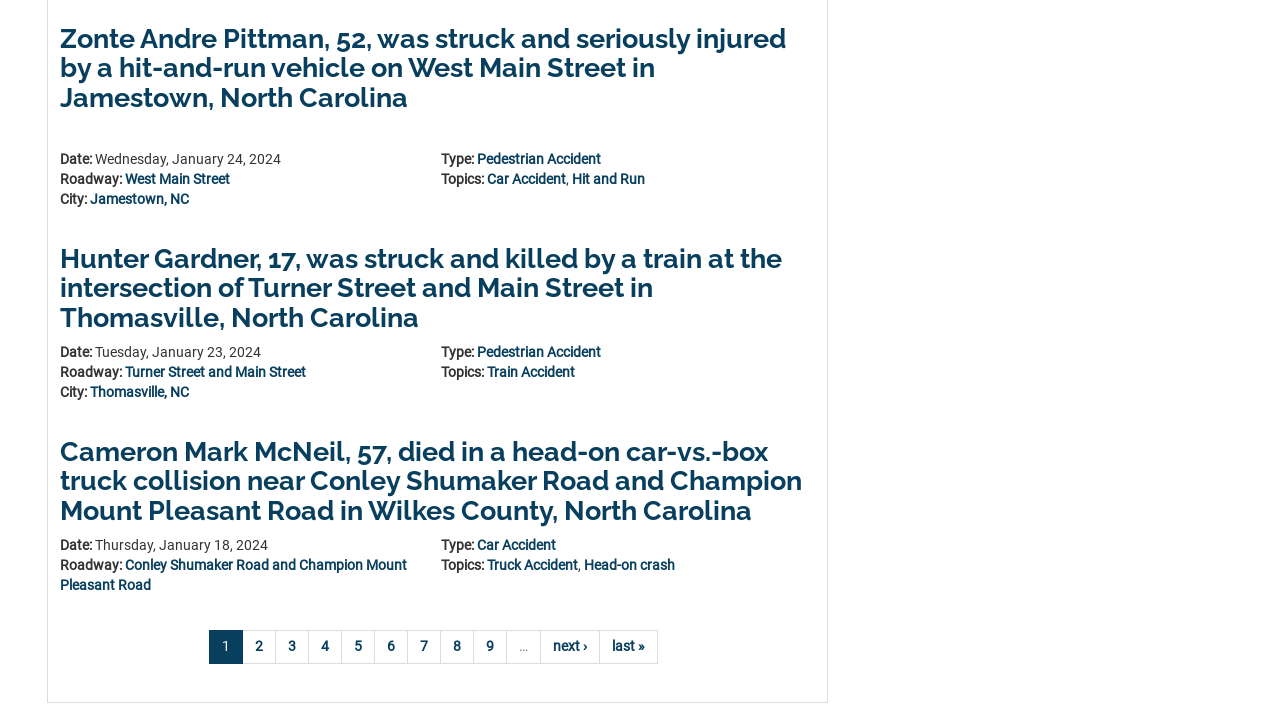Provide the bounding box coordinates in the format (top-left x, top-left y, bottom-right x, bottom-right y). All values are floating point numbers between 0 and 1. Determine the bounding box coordinate of the UI element described as: Hit and Run

[0.447, 0.242, 0.504, 0.265]